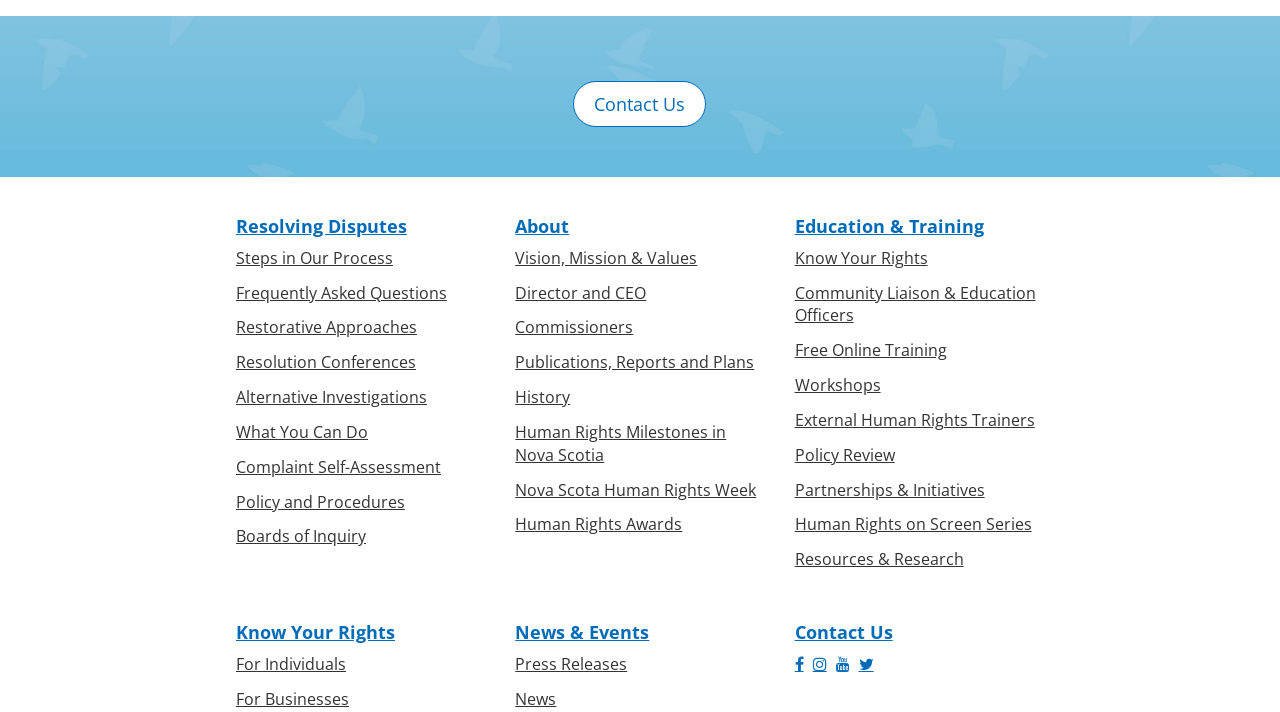Using the description "Policy and Procedures", predict the bounding box of the relevant HTML element.

[0.184, 0.689, 0.316, 0.738]